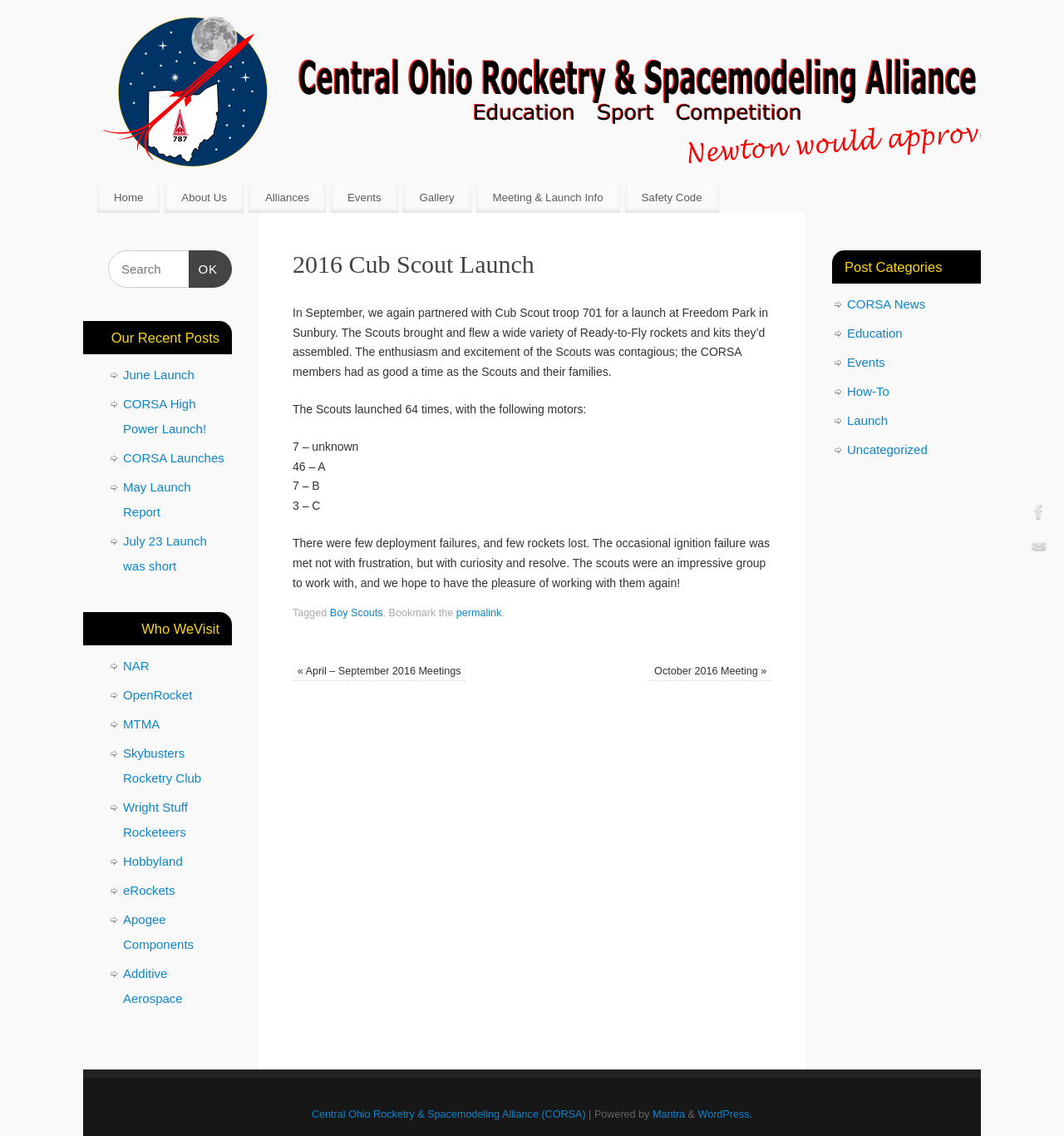Find the bounding box coordinates of the clickable region needed to perform the following instruction: "Check the 'Events' page". The coordinates should be provided as four float numbers between 0 and 1, i.e., [left, top, right, bottom].

[0.311, 0.161, 0.374, 0.187]